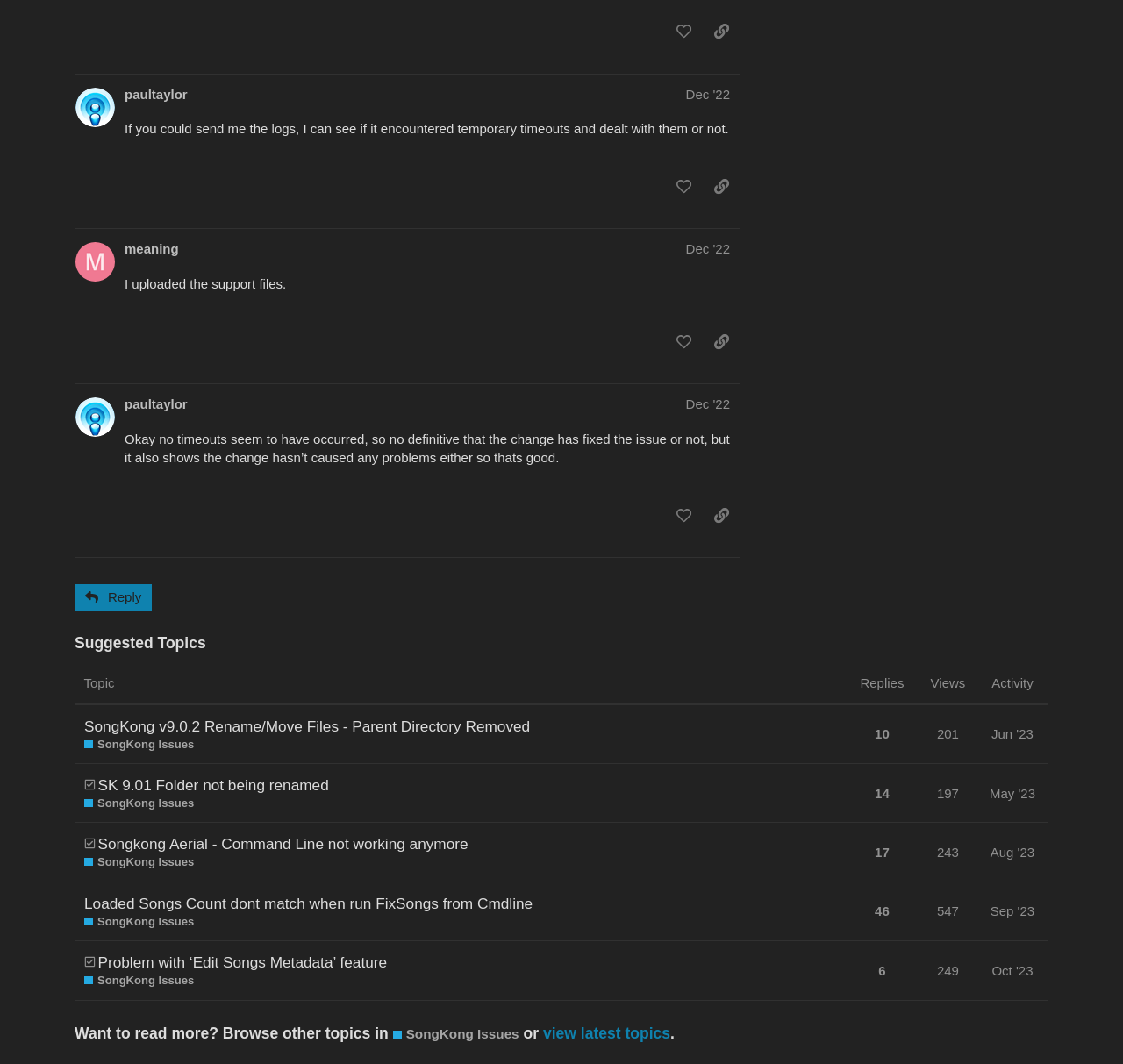Please provide the bounding box coordinates for the element that needs to be clicked to perform the following instruction: "share a link to this post". The coordinates should be given as four float numbers between 0 and 1, i.e., [left, top, right, bottom].

[0.628, 0.162, 0.657, 0.19]